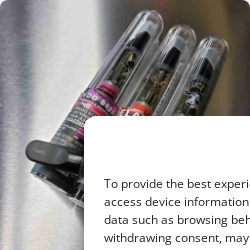Create a vivid and detailed description of the image.

The image showcases a sleek arrangement of three vape cartridges encased in transparent packaging, emphasizing their modern design. The background features a brushed metallic surface, adding a contemporary touch to the presentation. This visual is likely associated with the product "Korova oil vape cartridges Online," highlighting its premium quality and availability for online purchase. Accompanying text suggests a commitment to providing users with tailored experiences, emphasizing the importance of consent regarding data collection and device information.